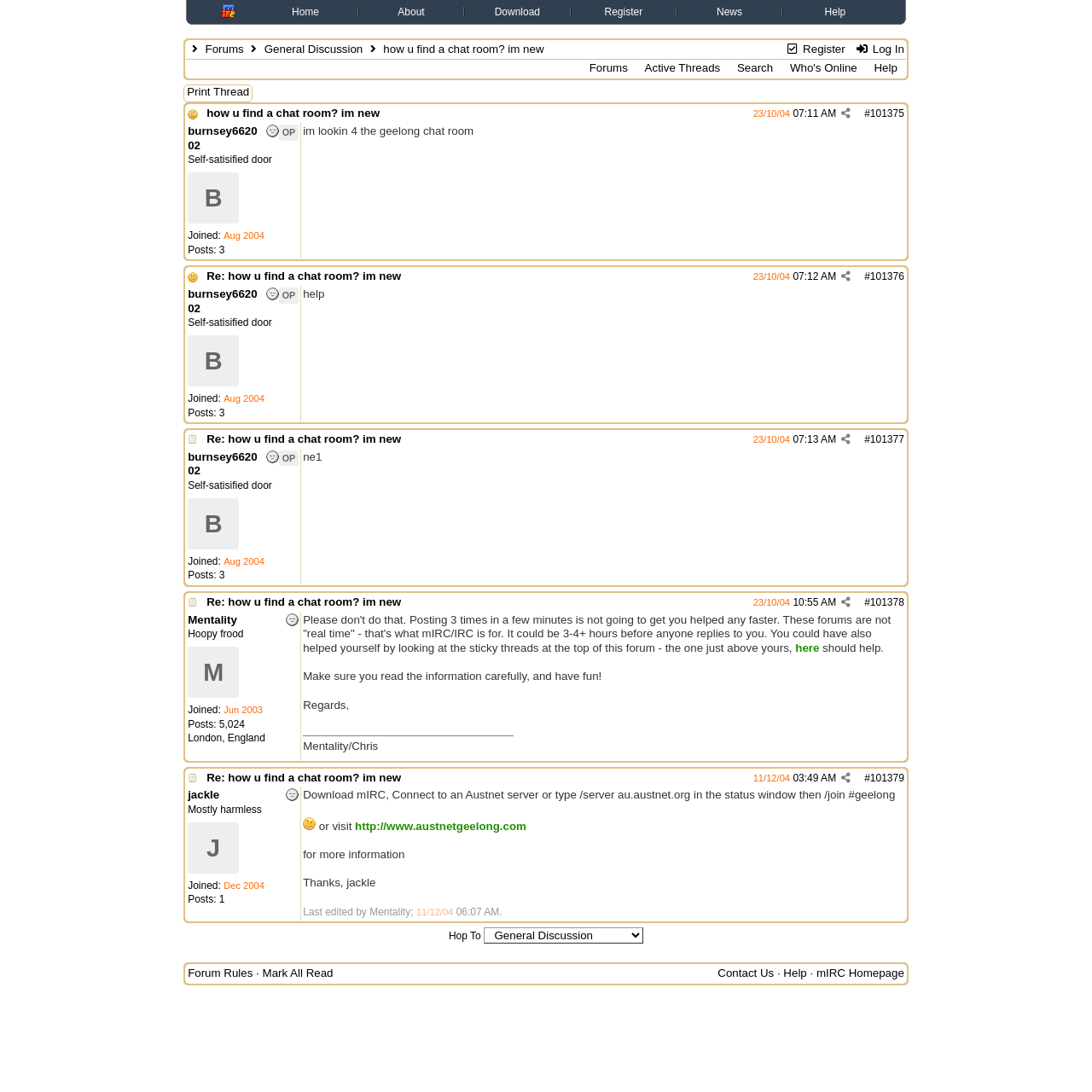Please specify the bounding box coordinates of the clickable region to carry out the following instruction: "Read the thread 'how u find a chat room? im new'". The coordinates should be four float numbers between 0 and 1, in the format [left, top, right, bottom].

[0.189, 0.098, 0.348, 0.11]